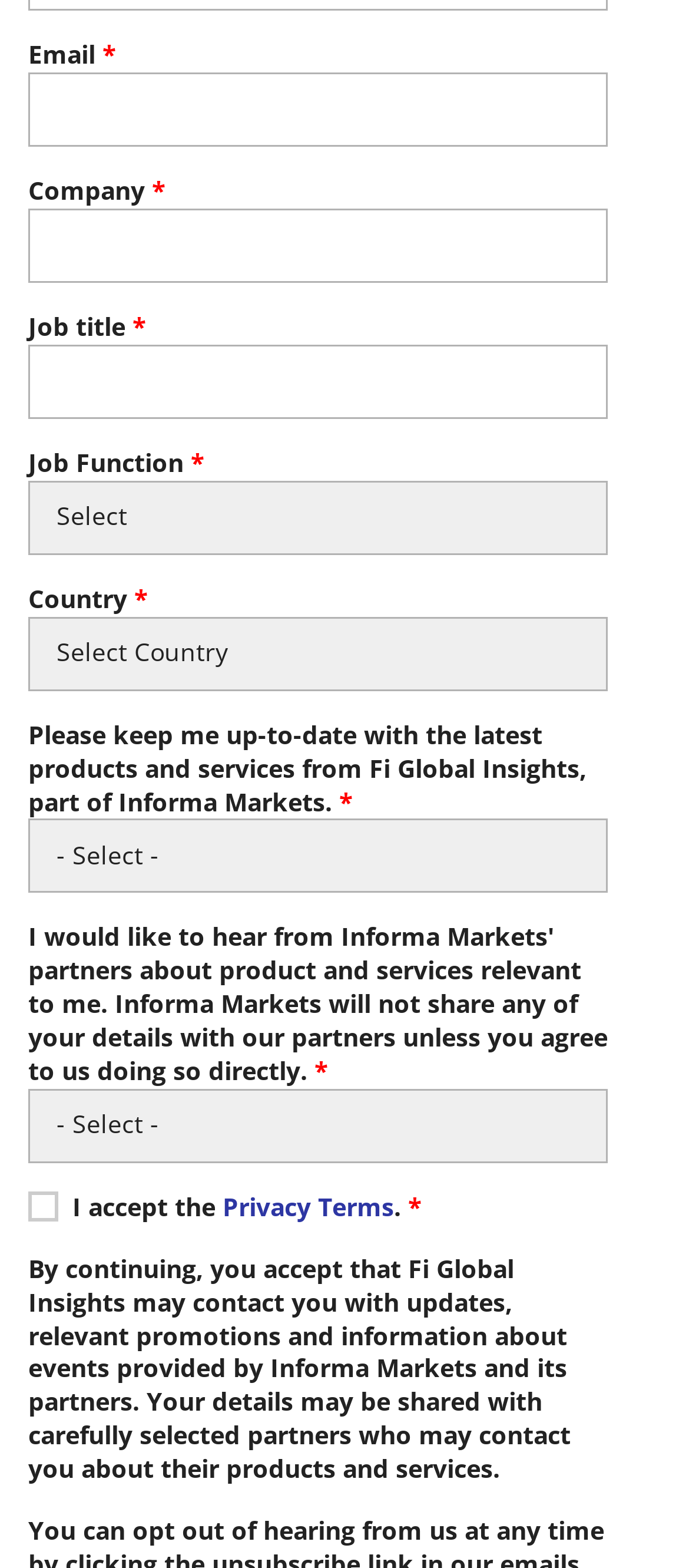Locate the bounding box coordinates of the element that should be clicked to execute the following instruction: "Choose country".

[0.041, 0.393, 0.882, 0.441]